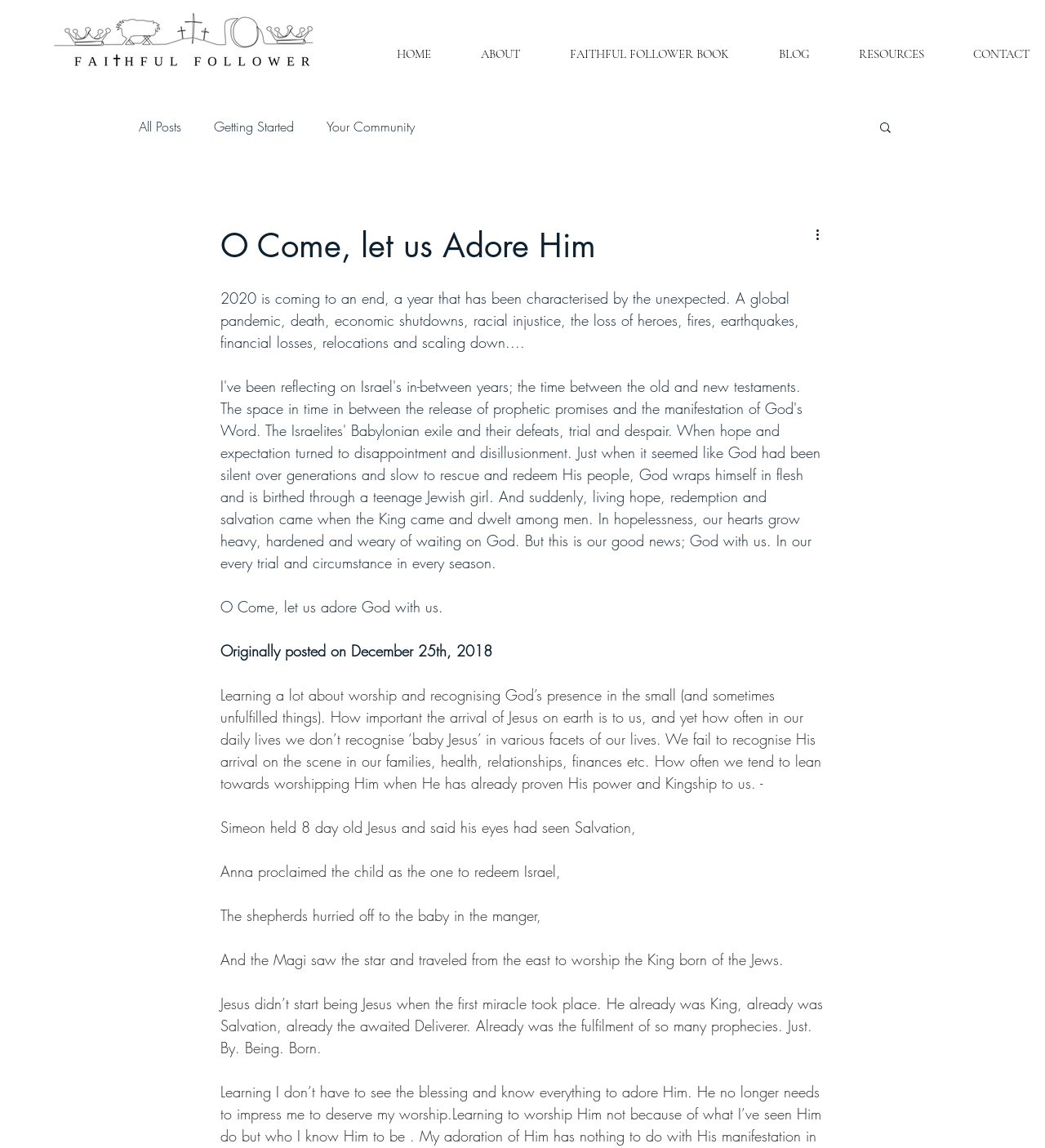Identify the bounding box coordinates necessary to click and complete the given instruction: "Click on the 'HOME' link".

[0.355, 0.033, 0.436, 0.061]